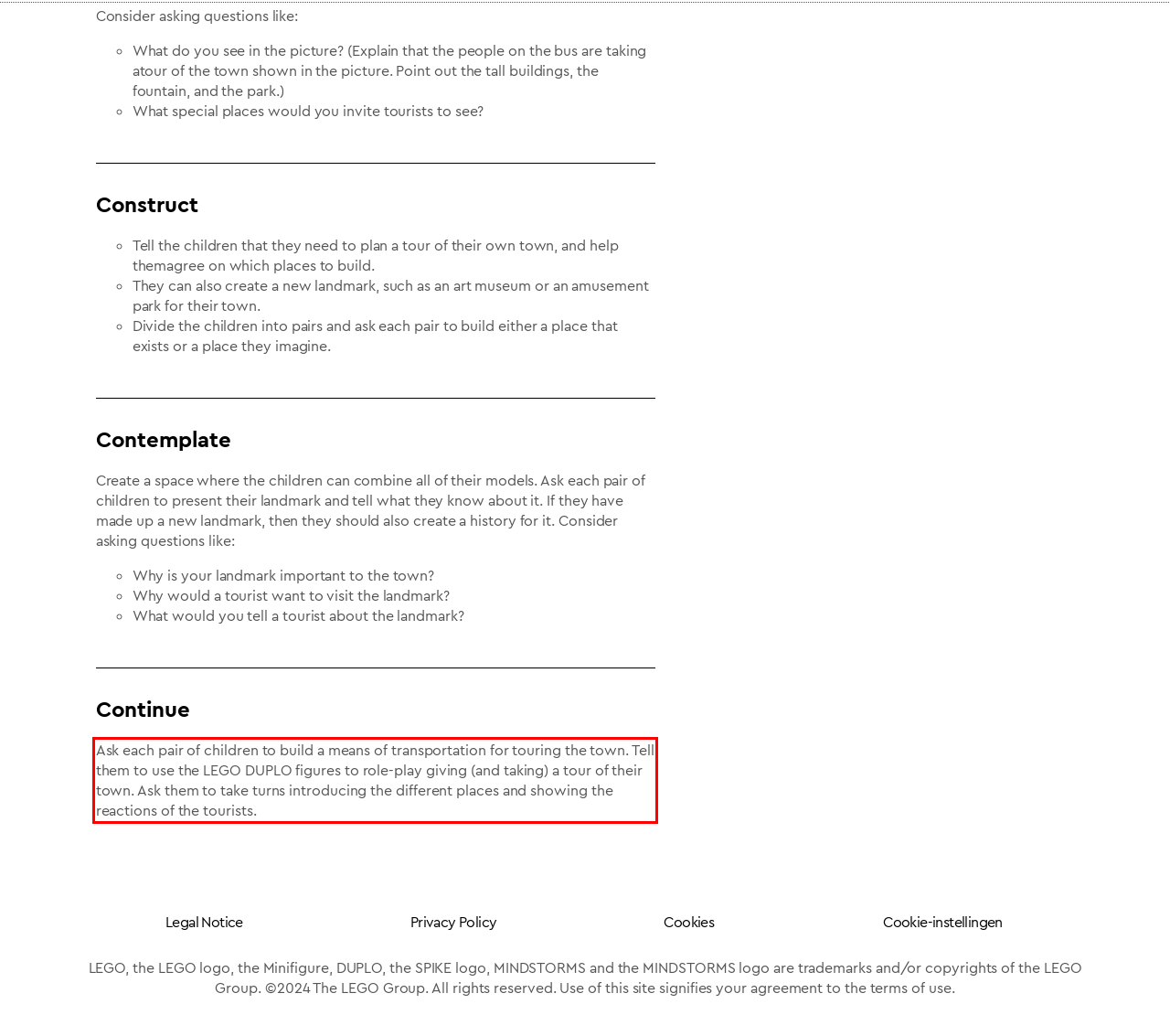Observe the screenshot of the webpage, locate the red bounding box, and extract the text content within it.

Ask each pair of children to build a means of transportation for touring the town. Tell them to use the LEGO DUPLO figures to role-play giving (and taking) a tour of their town. Ask them to take turns introducing the different places and showing the reactions of the tourists.